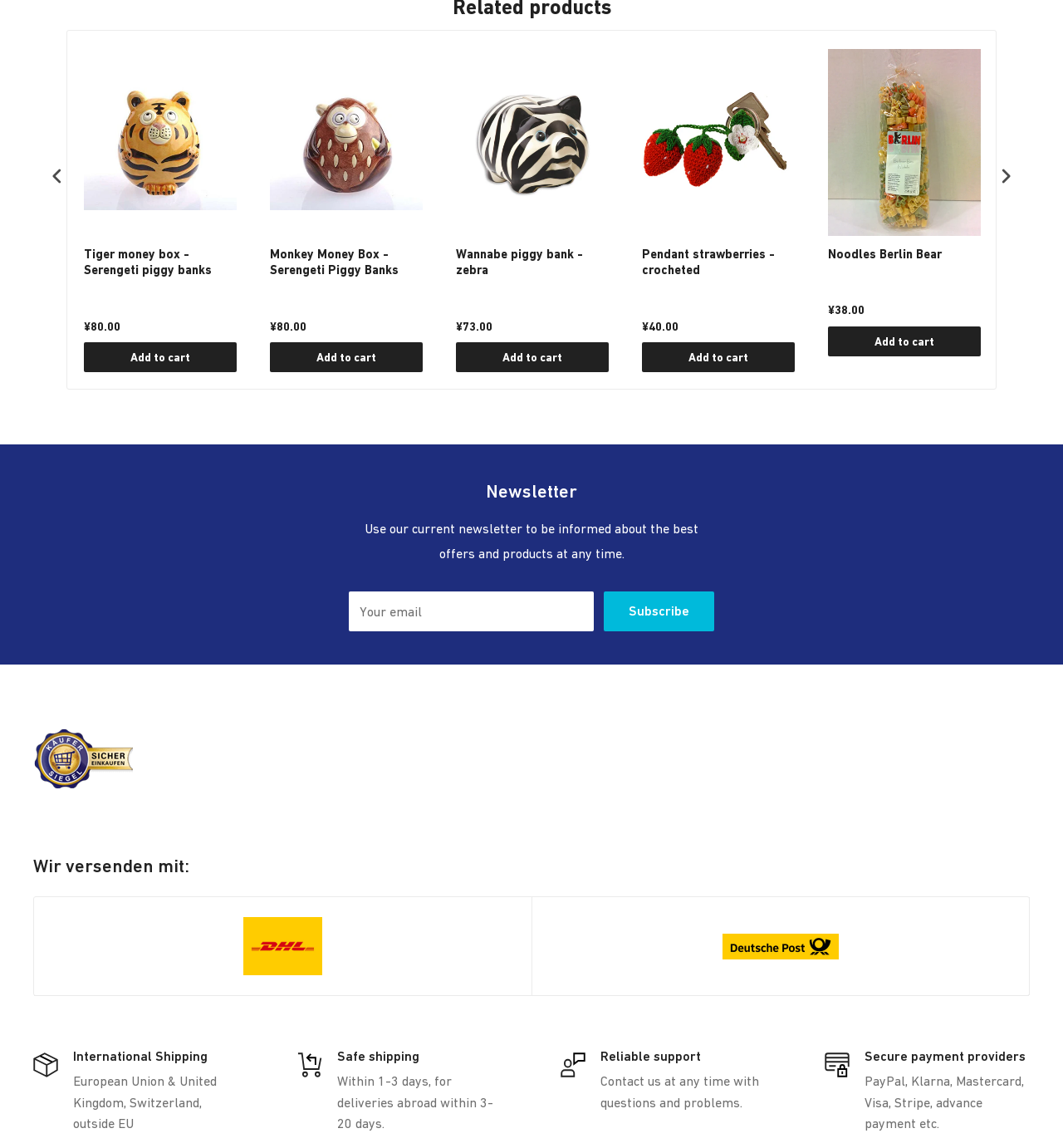Please find the bounding box coordinates of the section that needs to be clicked to achieve this instruction: "View Monkey Money Box details".

[0.254, 0.215, 0.398, 0.243]